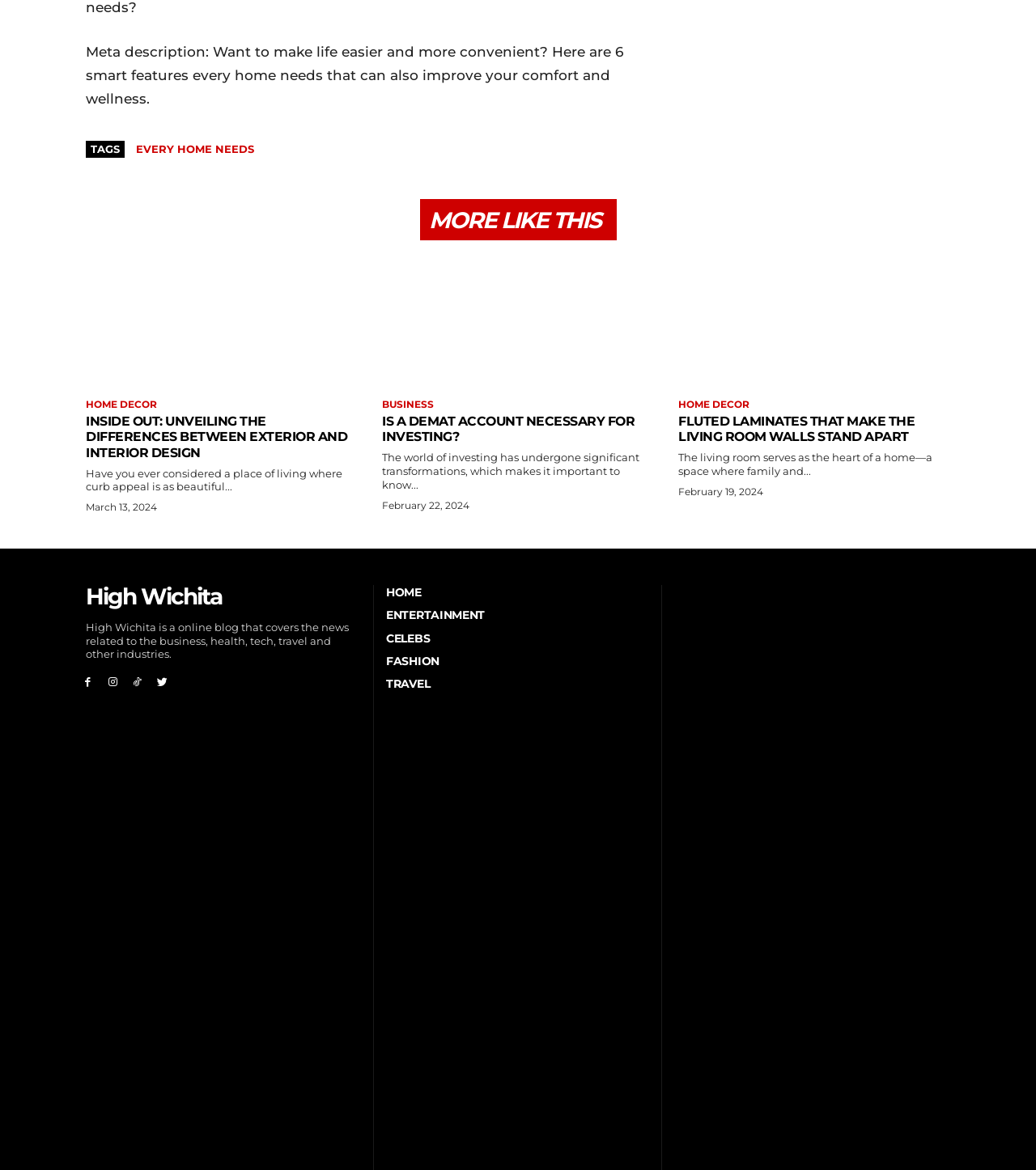Determine the bounding box coordinates for the area that needs to be clicked to fulfill this task: "Read 'INSIDE OUT: UNVEILING THE DIFFERENCES BETWEEN EXTERIOR AND INTERIOR DESIGN'". The coordinates must be given as four float numbers between 0 and 1, i.e., [left, top, right, bottom].

[0.083, 0.353, 0.345, 0.394]